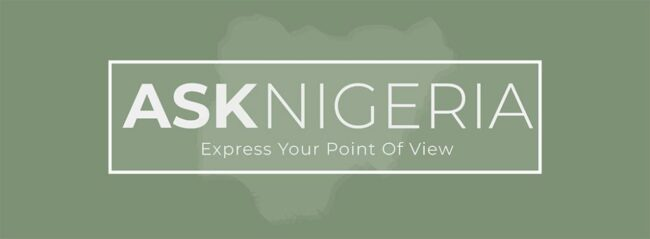Explain what is happening in the image with elaborate details.

The image features the logo of "Ask Nigeria," an online platform dedicated to public discourse and expression of viewpoints. The design prominently showcases the words "ASK NIGERIA," with the word "ASK" emphasized in a bolder font against a muted green background. Below the main title, the tagline "Express Your Point Of View" invites engagement and participation from the audience. This logo not only brands the platform but also reflects its mission of fostering dialogue and sharing diverse perspectives within the Nigerian community. The soft, earthy color palette further enhances the welcoming appeal of the logo.